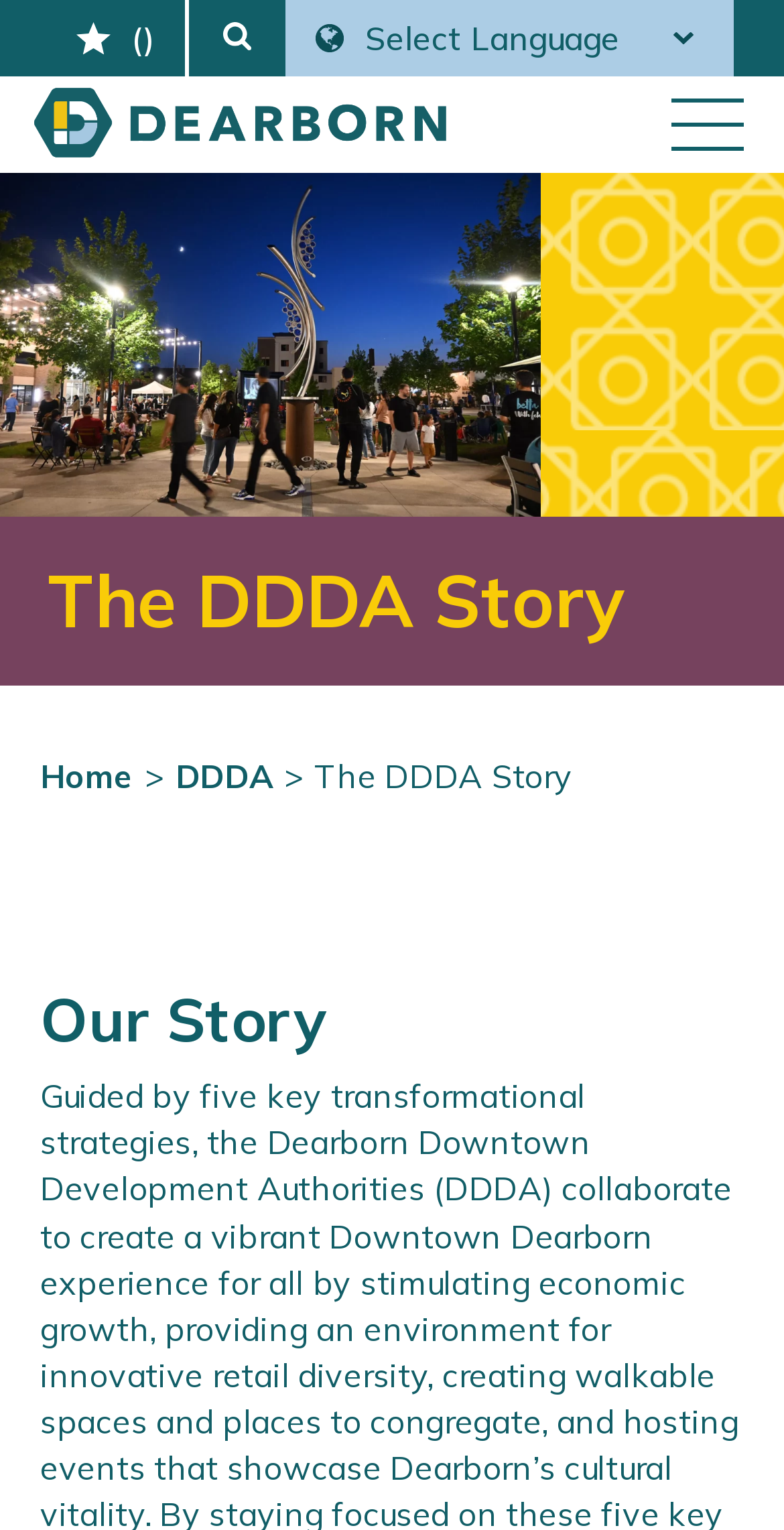What is the name of the logo?
Using the information from the image, give a concise answer in one word or a short phrase.

Logo